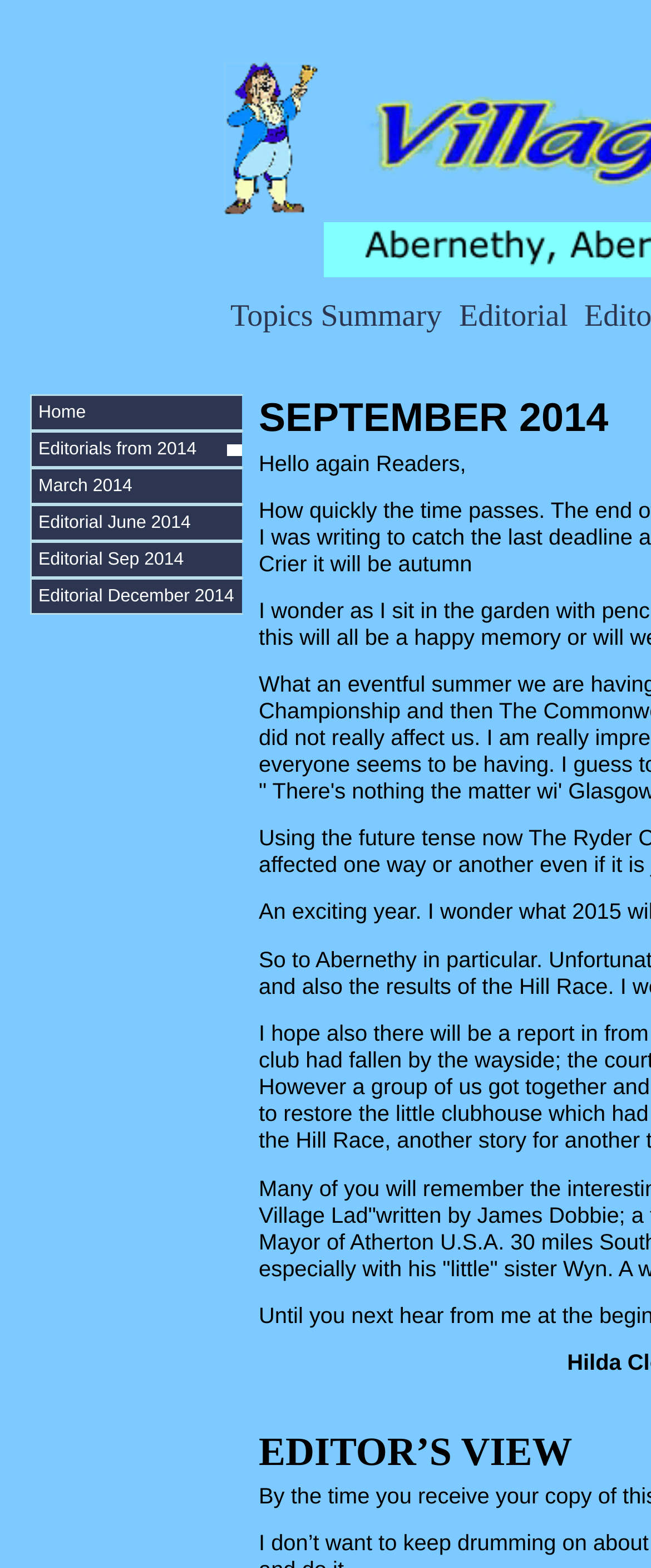Find the bounding box coordinates of the element's region that should be clicked in order to follow the given instruction: "view editorial section". The coordinates should consist of four float numbers between 0 and 1, i.e., [left, top, right, bottom].

[0.695, 0.191, 0.883, 0.213]